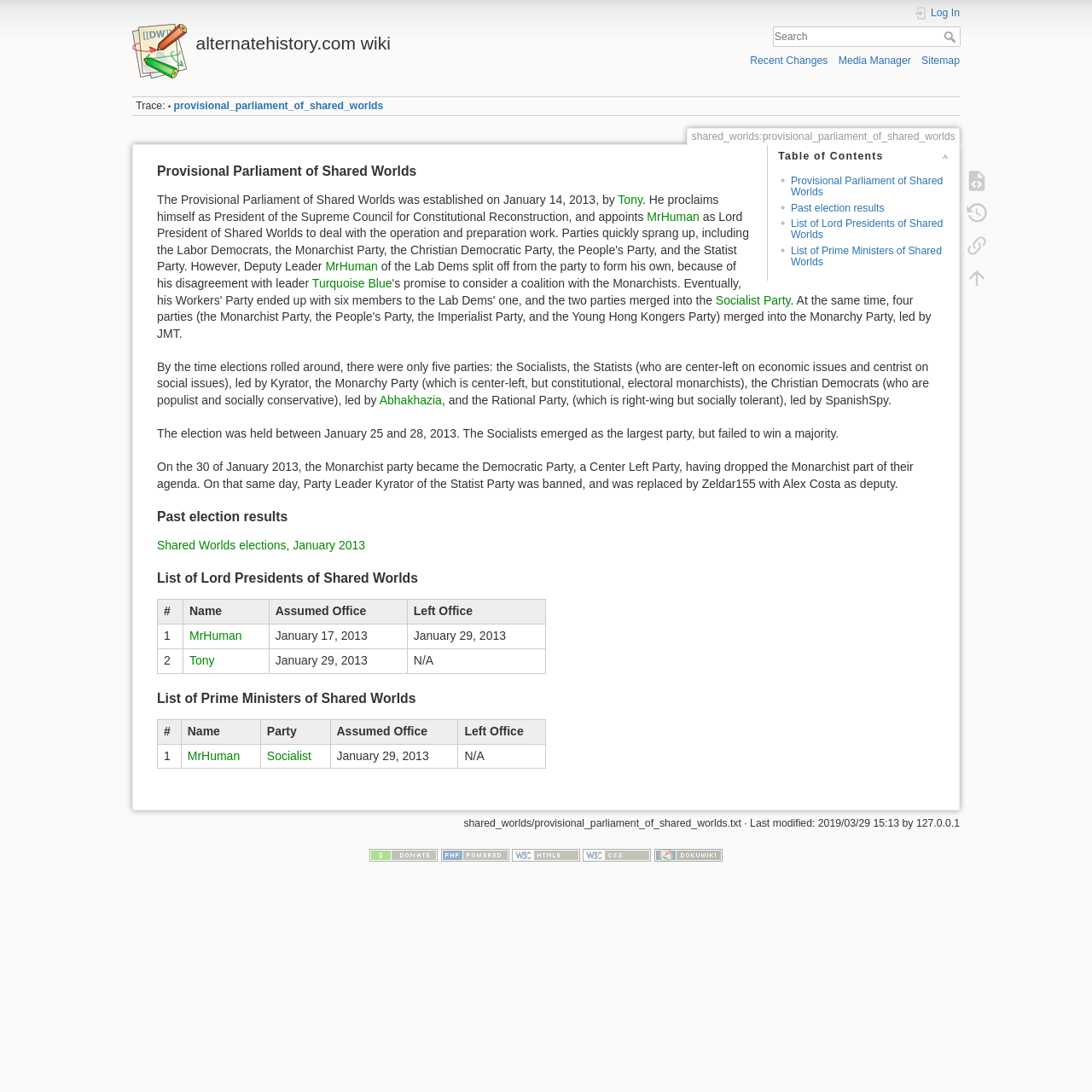Please identify the bounding box coordinates of the clickable area that will allow you to execute the instruction: "Search for something".

[0.508, 0.024, 0.879, 0.043]